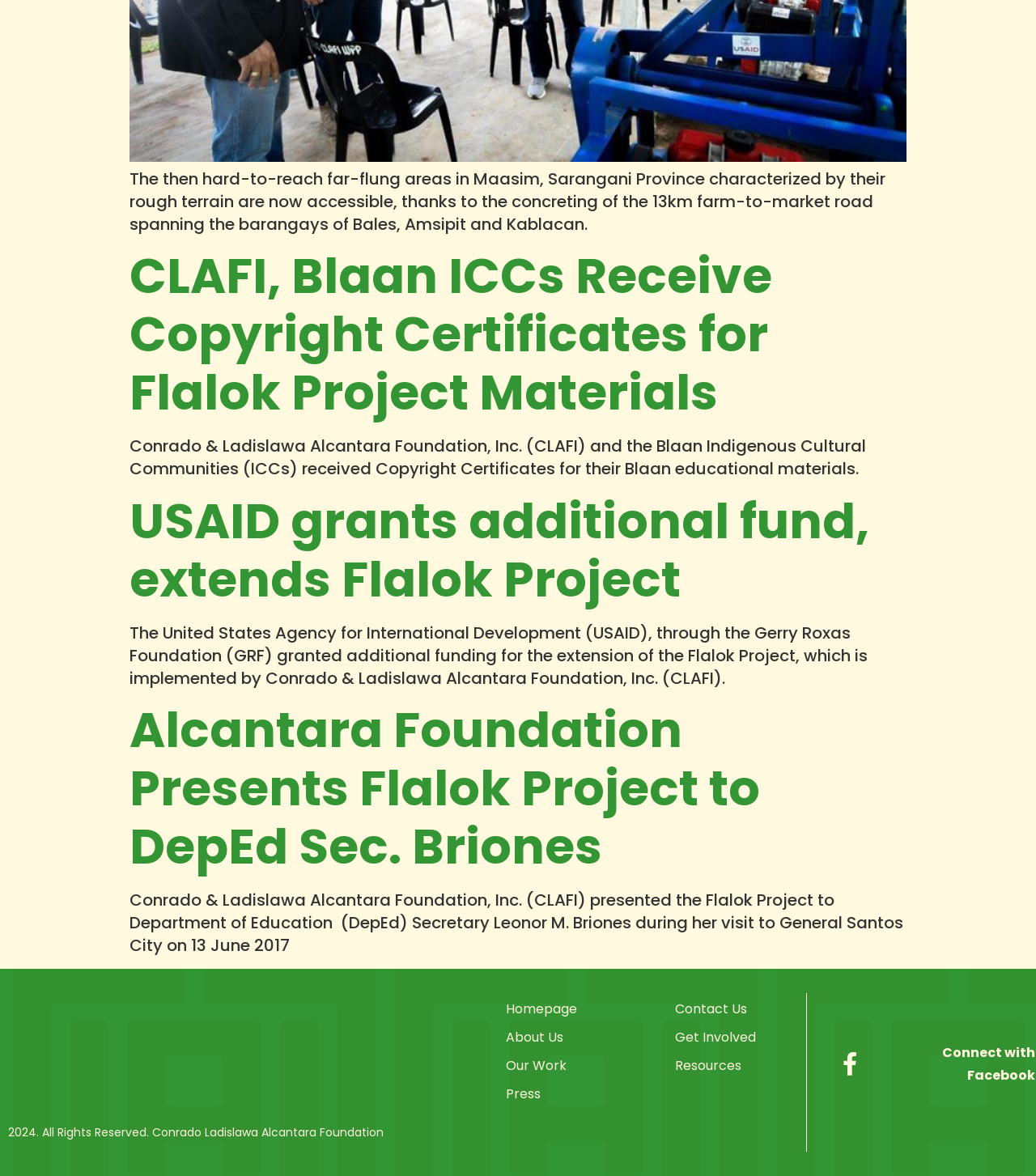Respond to the question with just a single word or phrase: 
What is the name of the foundation that received copyright certificates?

CLAFI